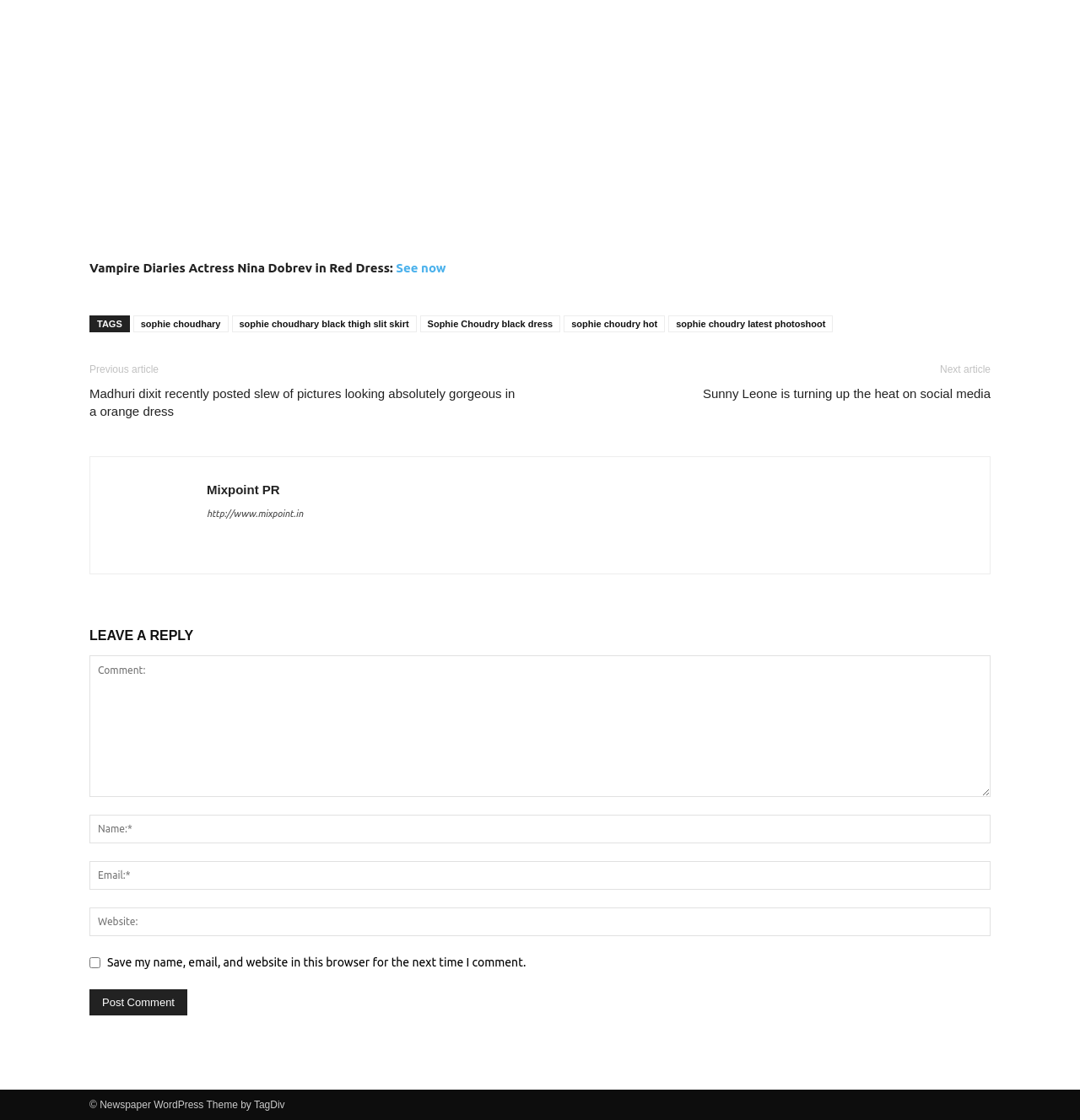Please indicate the bounding box coordinates for the clickable area to complete the following task: "Click on the 'Post Comment' button". The coordinates should be specified as four float numbers between 0 and 1, i.e., [left, top, right, bottom].

[0.083, 0.884, 0.173, 0.907]